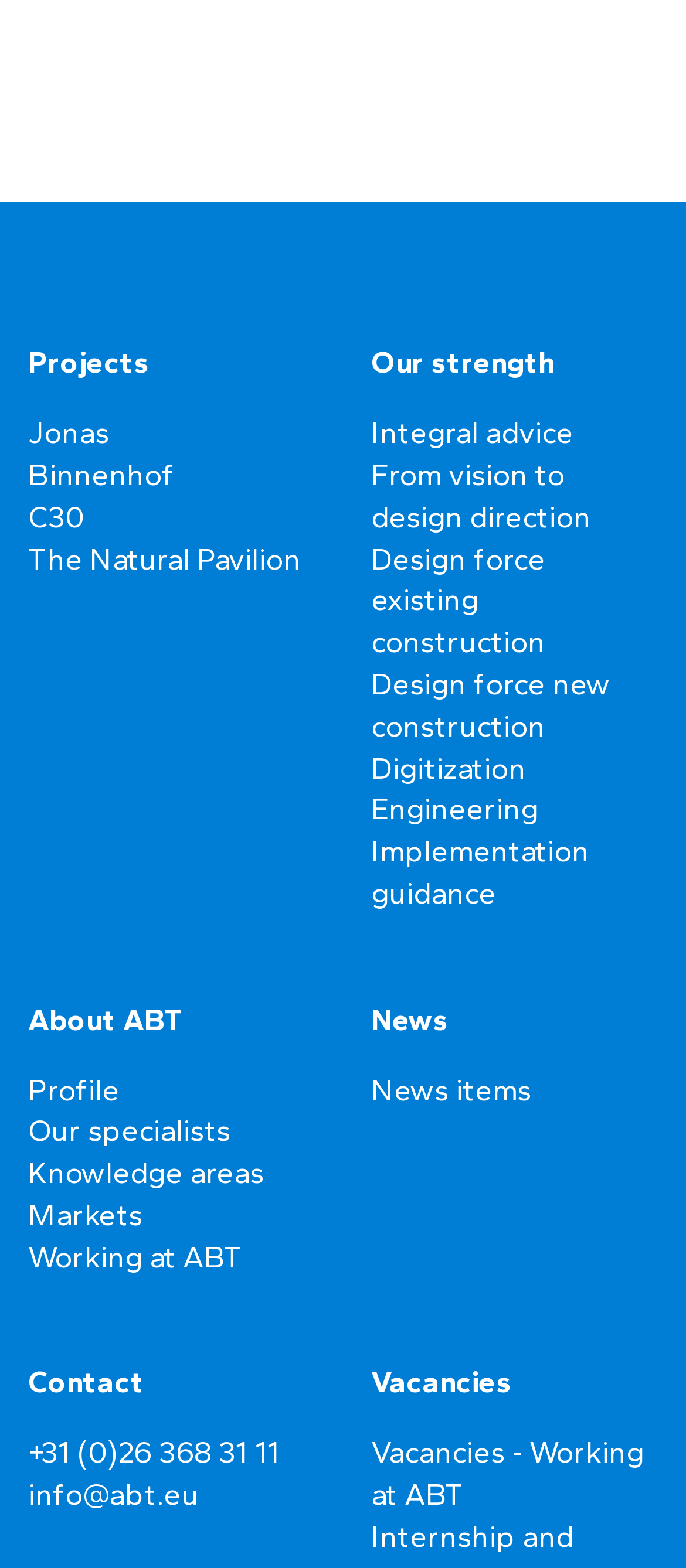Please give a concise answer to this question using a single word or phrase: 
What is the name of the specialist?

Charley Meyer